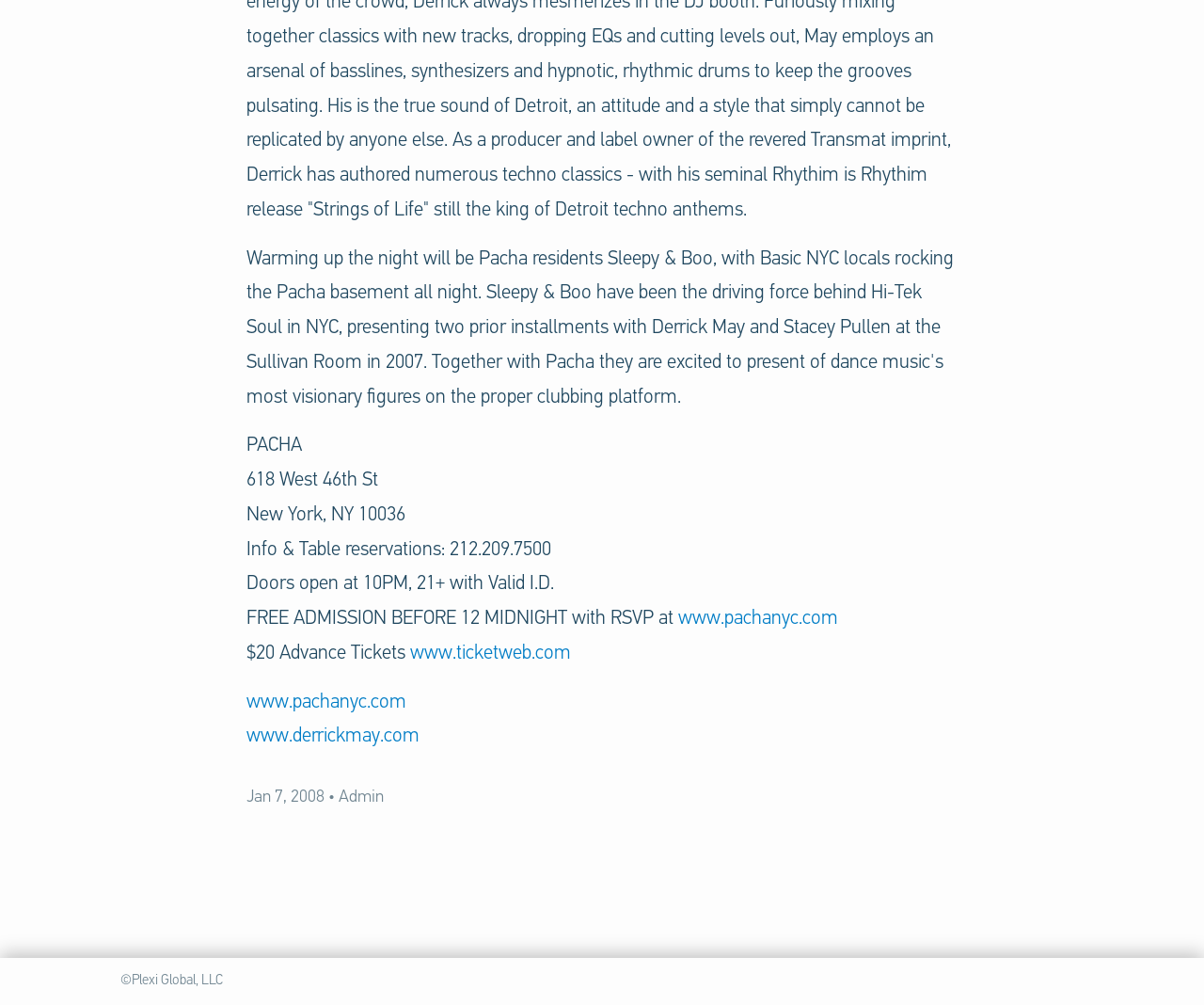Determine the bounding box of the UI element mentioned here: "Terms & Conditions". The coordinates must be in the format [left, top, right, bottom] with values ranging from 0 to 1.

None